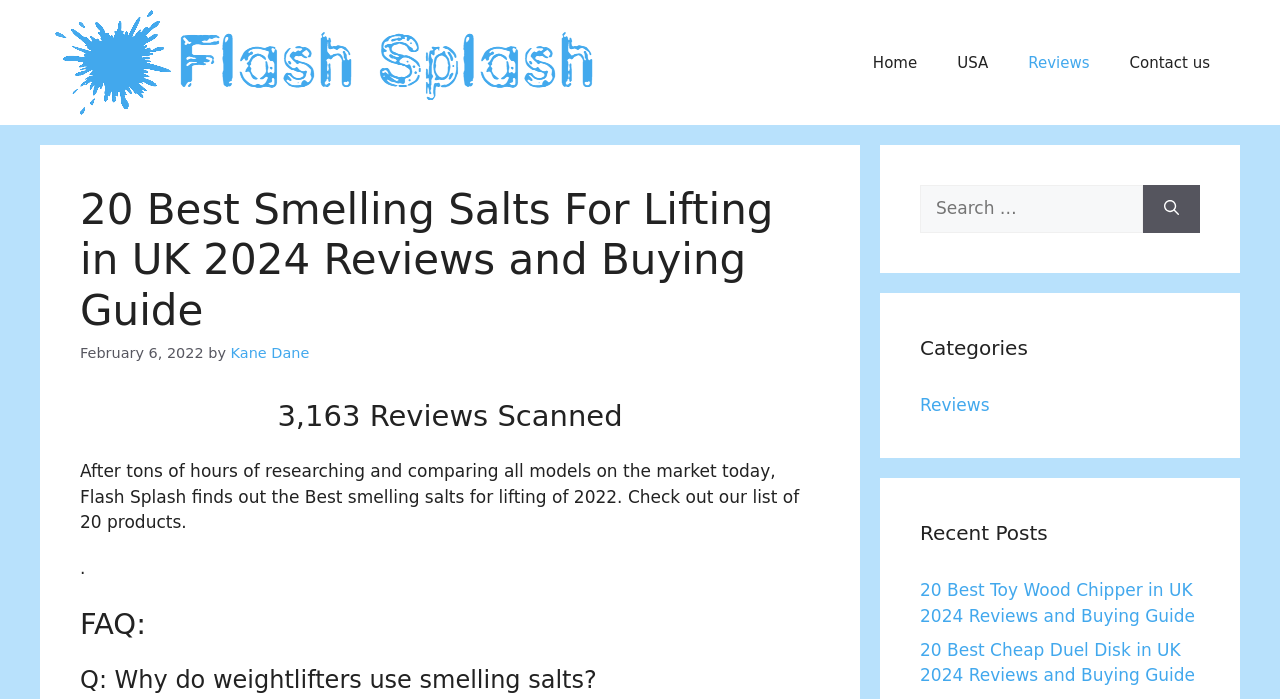Give a detailed account of the webpage's layout and content.

The webpage is about reviewing and comparing smelling salts for lifting, with a focus on the UK market in 2024. At the top, there is a banner with the site's name, "Flash Splash", accompanied by an image. Below the banner, there is a navigation menu with links to "Home", "USA", "Reviews", and "Contact us".

The main content area is divided into sections. The first section has a heading that reads "20 Best Smelling Salts For Lifting in UK 2024 Reviews and Buying Guide", followed by a timestamp indicating the publication date, "February 6, 2022", and the author's name, "Kane Dane". 

Below this section, there is a heading that states "3,163 Reviews Scanned", followed by a paragraph of text that explains the purpose of the article. The text mentions that the site has researched and compared all models on the market to find the best smelling salts for lifting.

Further down, there is a FAQ section with a question "Q: Why do weightlifters use smelling salts?".

On the right-hand side of the page, there are two complementary sections. The first section has a search box with a label "Search for:" and a search button. The second section has headings for "Categories" and "Recent Posts", with links to related articles, such as "20 Best Toy Wood Chipper in UK 2024 Reviews and Buying Guide" and "20 Best Cheap Duel Disk in UK 2024 Reviews and Buying Guide".